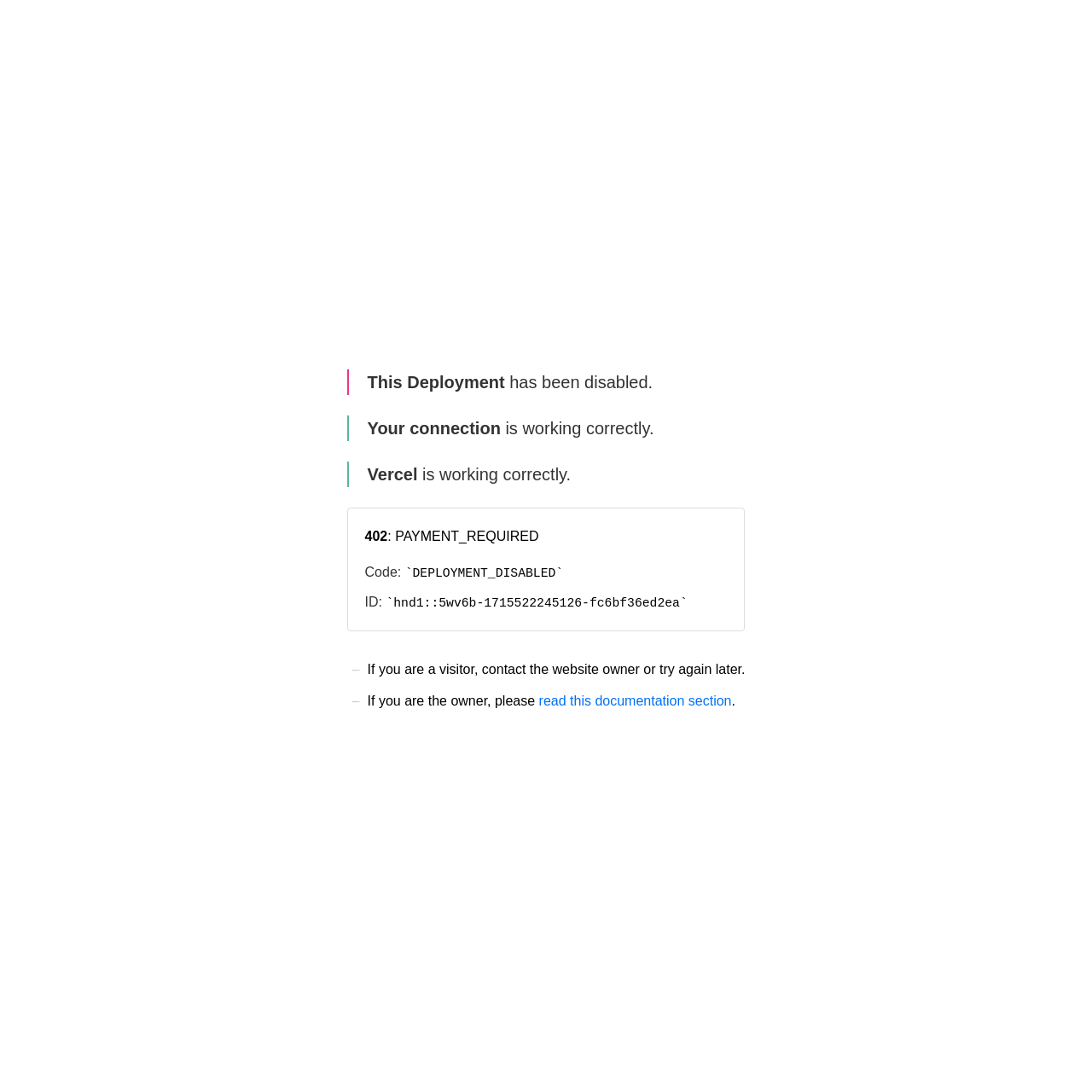Specify the bounding box coordinates (top-left x, top-left y, bottom-right x, bottom-right y) of the UI element in the screenshot that matches this description: read this documentation section

[0.493, 0.635, 0.67, 0.649]